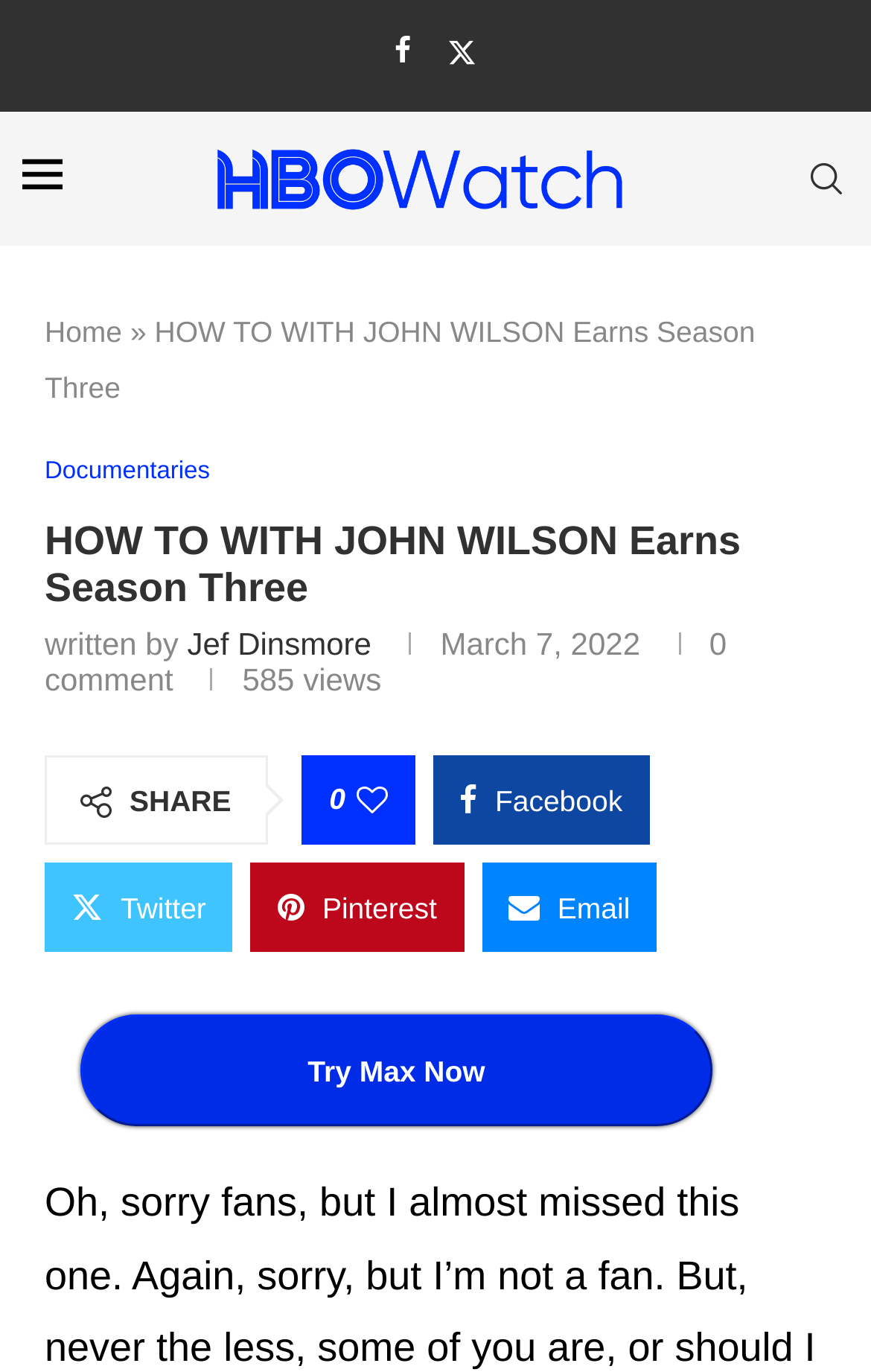Provide the bounding box coordinates of the area you need to click to execute the following instruction: "Share on Facebook".

[0.497, 0.551, 0.745, 0.616]